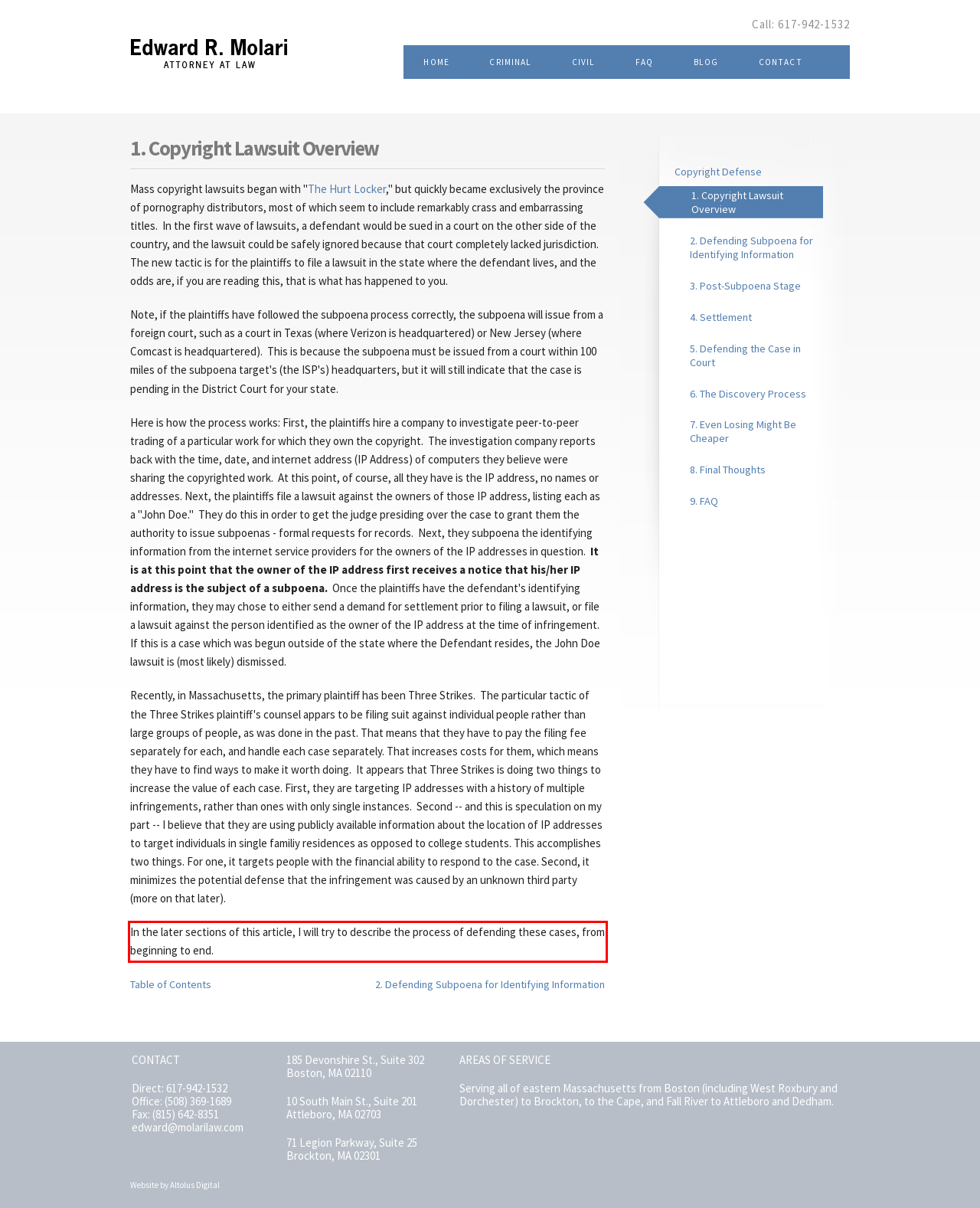Review the screenshot of the webpage and recognize the text inside the red rectangle bounding box. Provide the extracted text content.

In the later sections of this article, I will try to describe the process of defending these cases, from beginning to end.